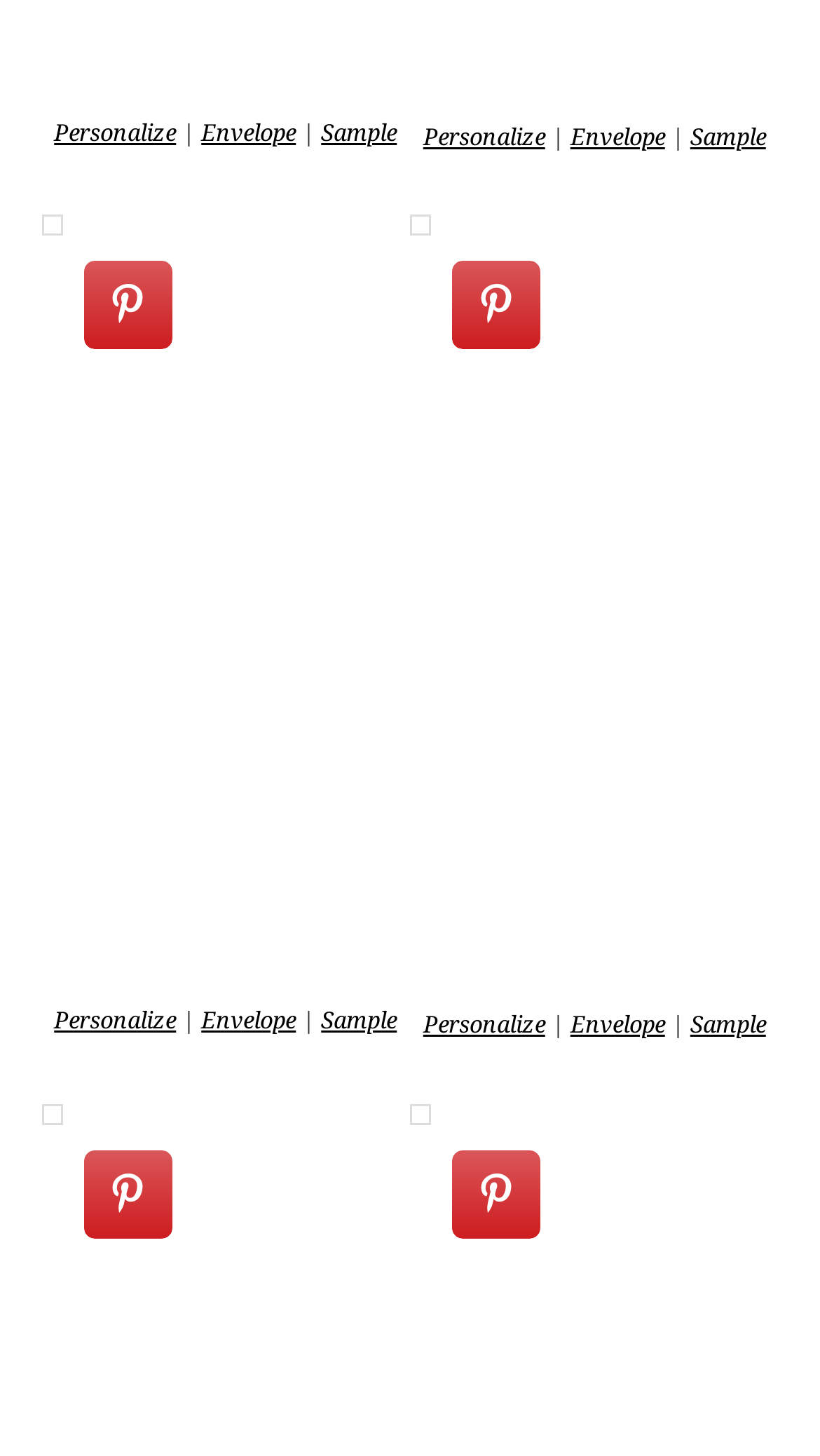What is the purpose of the '|' link?
Answer the question with detailed information derived from the image.

I noticed that the '|' link is always placed between 'Personalize' and 'Envelope' links. Its purpose is likely to serve as a separator between these two links, rather than a functional link.